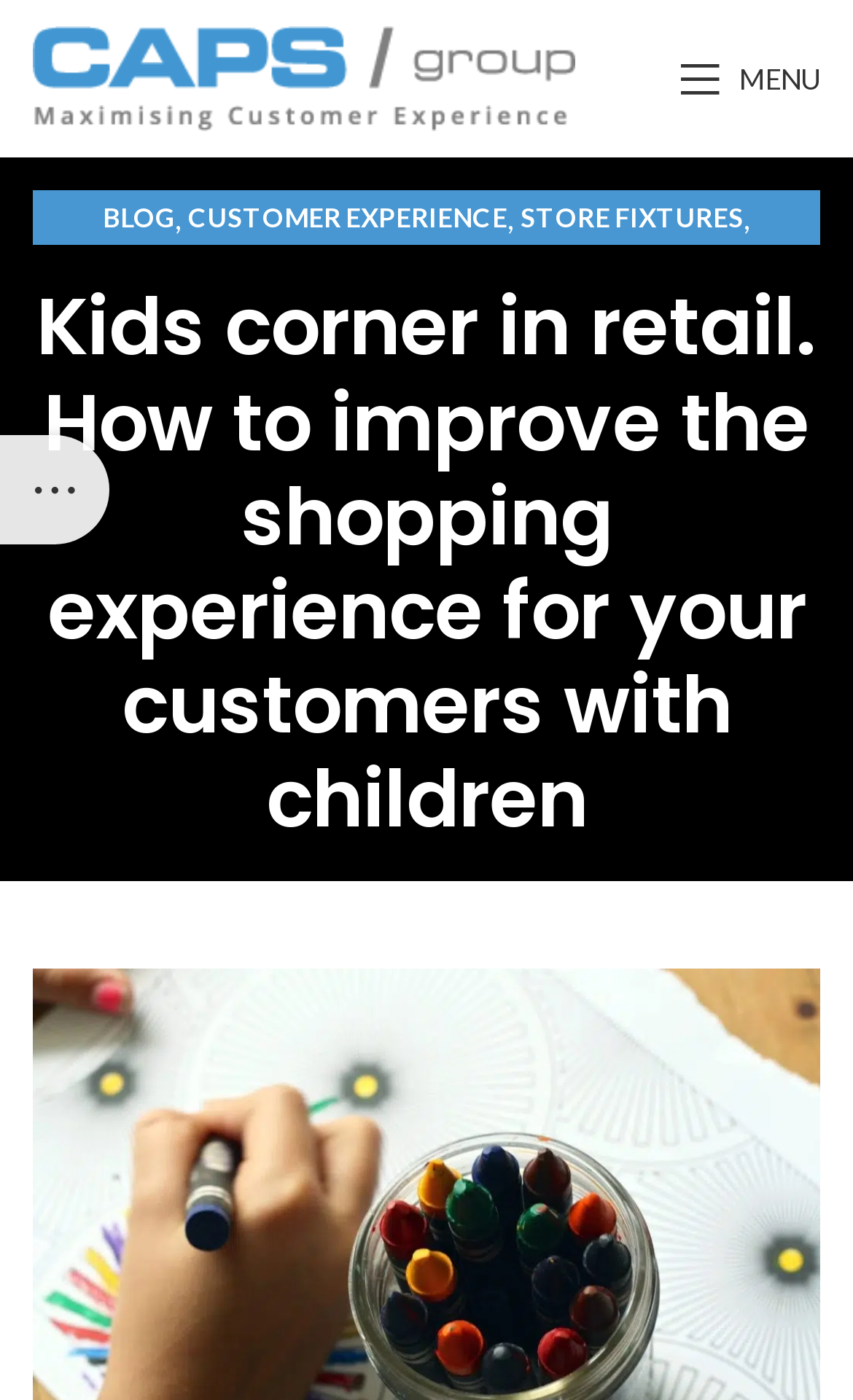Please answer the following question using a single word or phrase: 
What is the main topic of the webpage?

Kids corner in retail